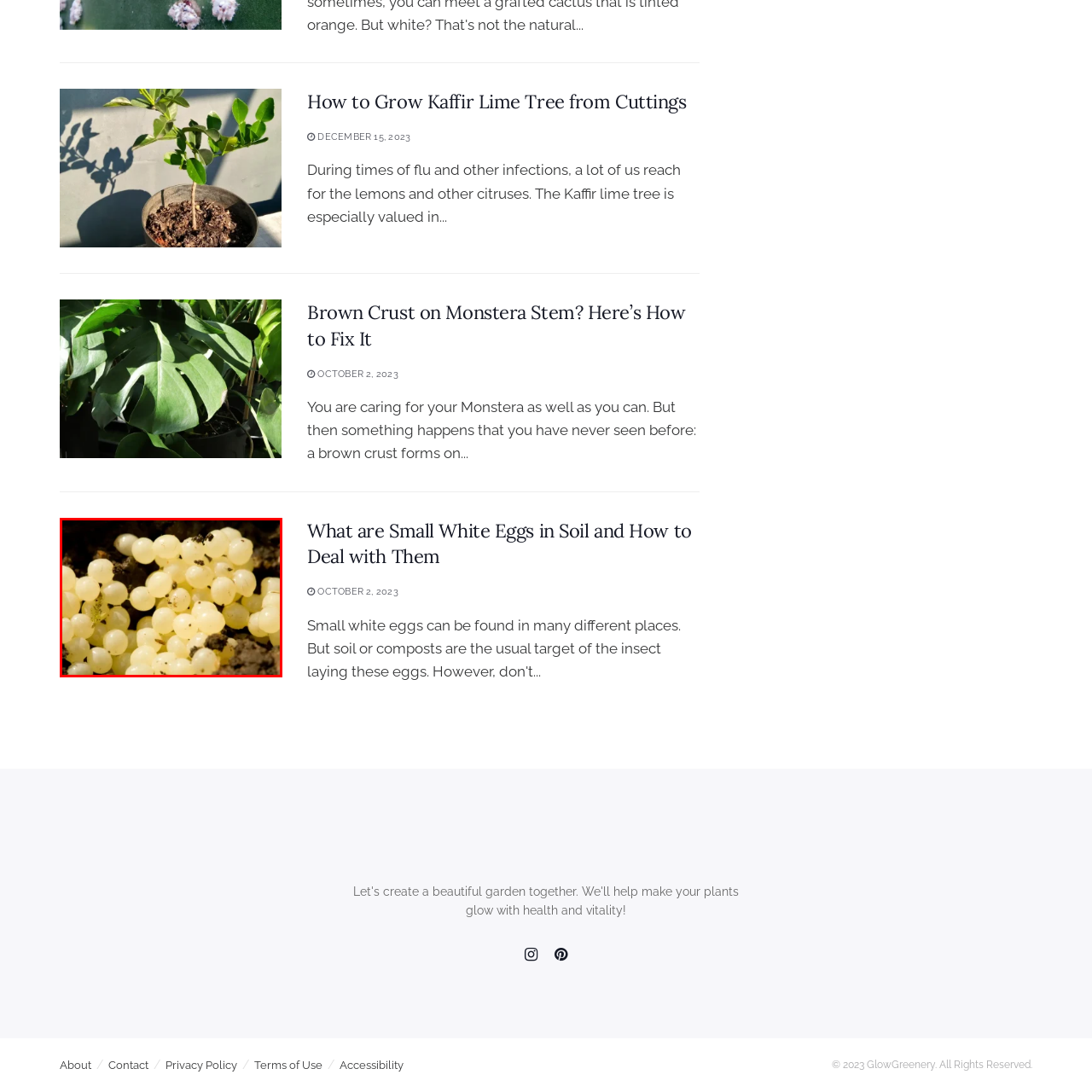Look closely at the image surrounded by the red box, Where are the eggs located? Give your answer as a single word or phrase.

In dark, rich soil